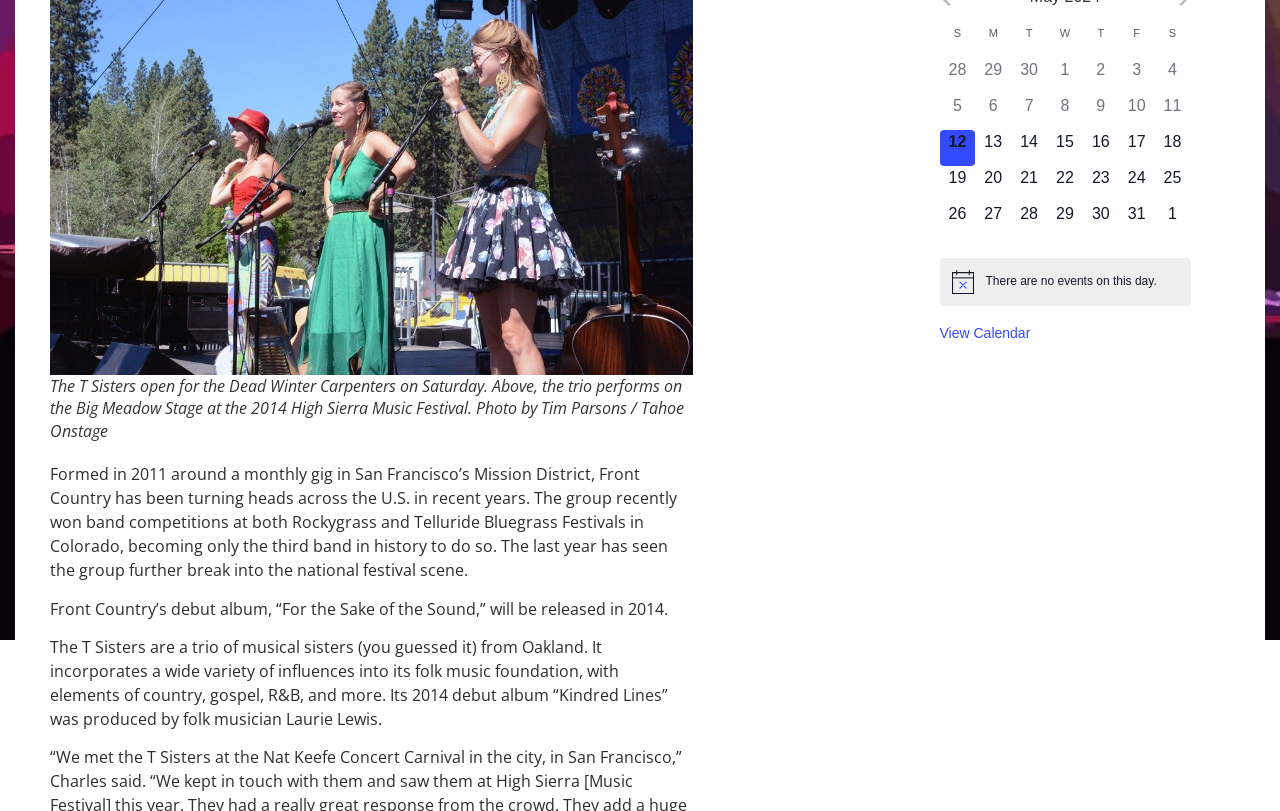Identify the bounding box of the UI element that matches this description: "View Calendar".

[0.734, 0.4, 0.805, 0.421]